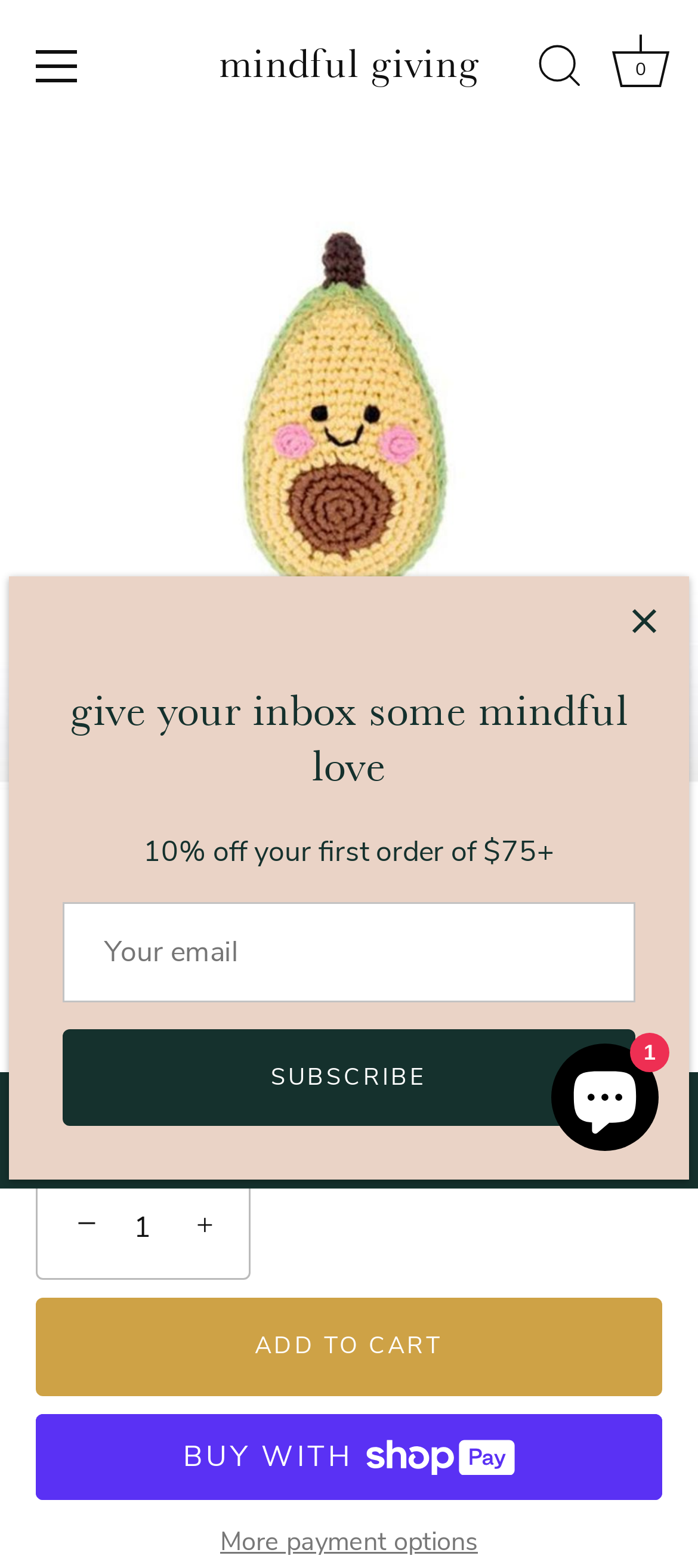Using the provided element description, identify the bounding box coordinates as (top-left x, top-left y, bottom-right x, bottom-right y). Ensure all values are between 0 and 1. Description: 1

[0.79, 0.666, 0.944, 0.734]